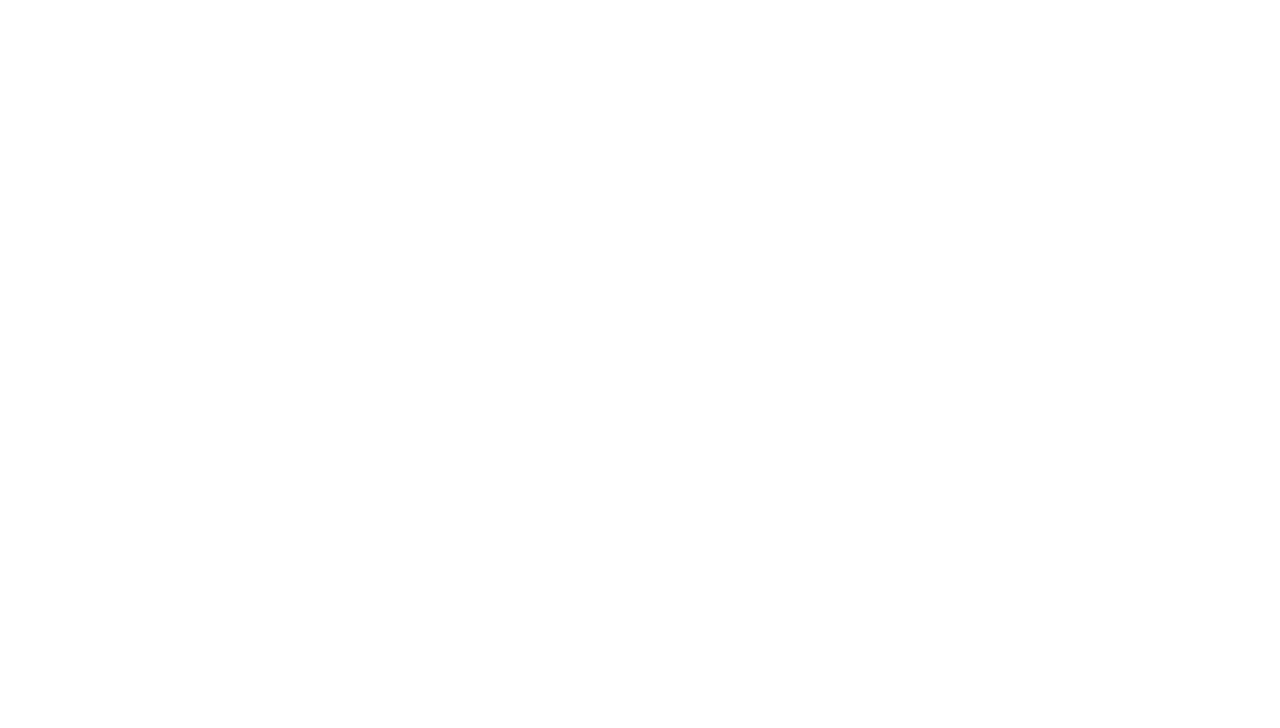Can you find the bounding box coordinates for the element that needs to be clicked to execute this instruction: "Click on the first Loopy Case review link"? The coordinates should be given as four float numbers between 0 and 1, i.e., [left, top, right, bottom].

[0.192, 0.066, 0.27, 0.09]